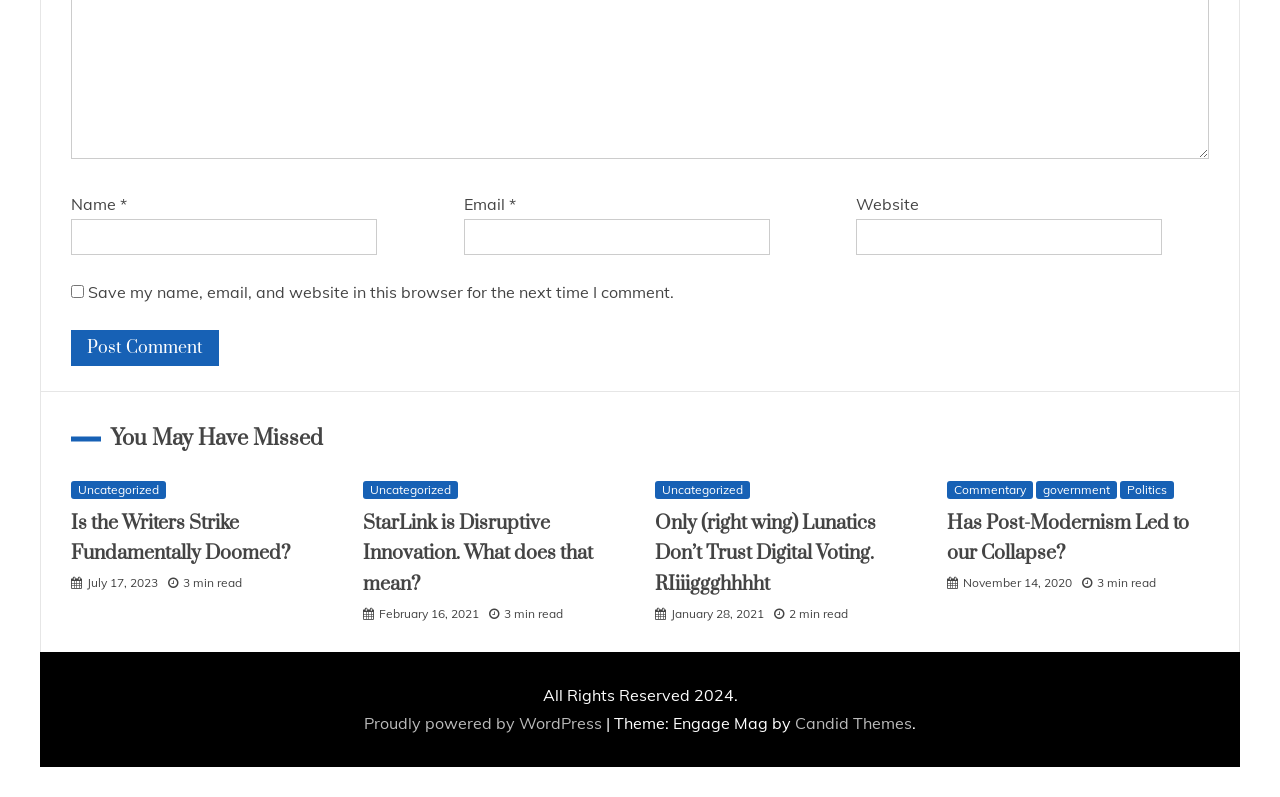What is the category of the article 'Is the Writers Strike Fundamentally Doomed?'?
Offer a detailed and full explanation in response to the question.

The article 'Is the Writers Strike Fundamentally Doomed?' is categorized under 'Uncategorized' as indicated by the link 'Uncategorized' next to the article title.